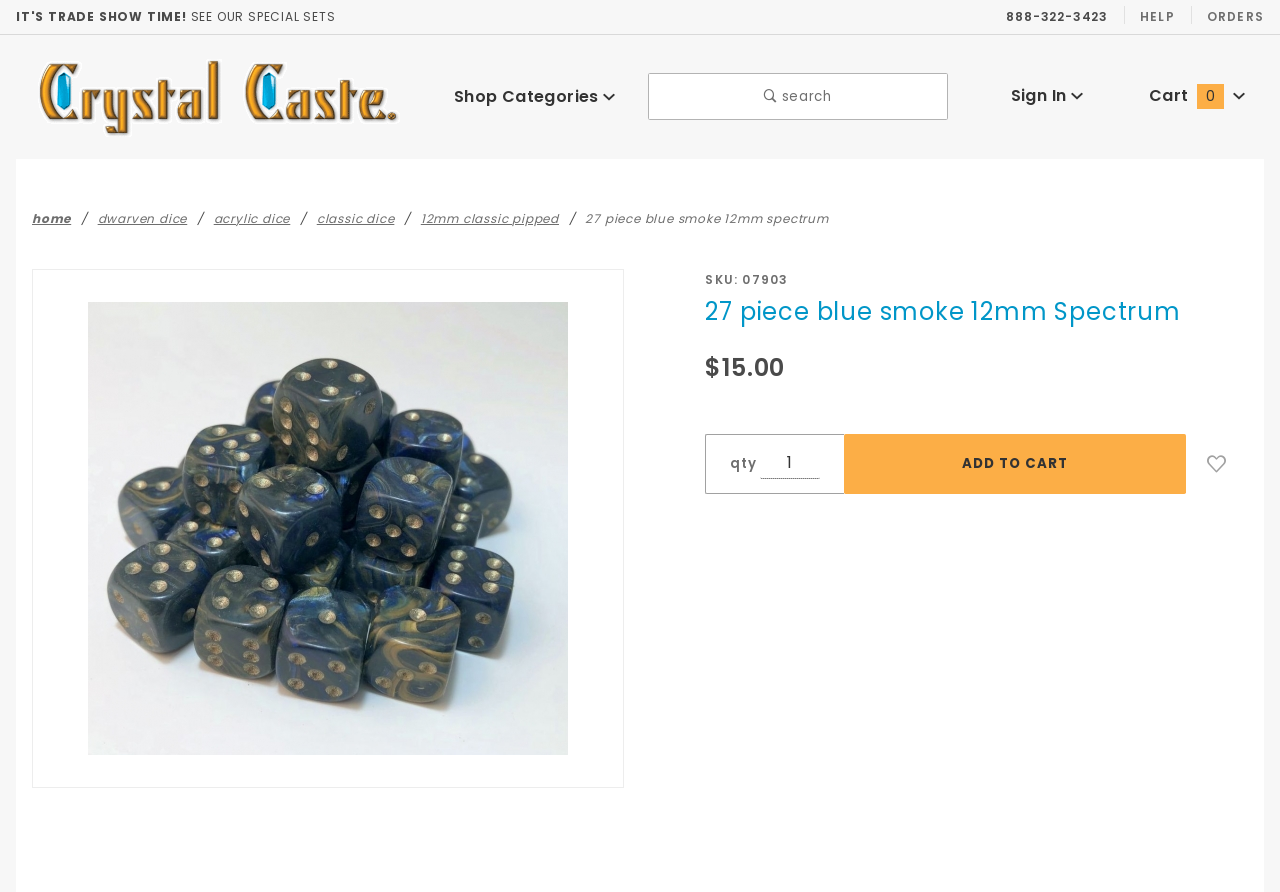Identify the bounding box coordinates of the area that should be clicked in order to complete the given instruction: "Add to cart". The bounding box coordinates should be four float numbers between 0 and 1, i.e., [left, top, right, bottom].

[0.659, 0.487, 0.927, 0.554]